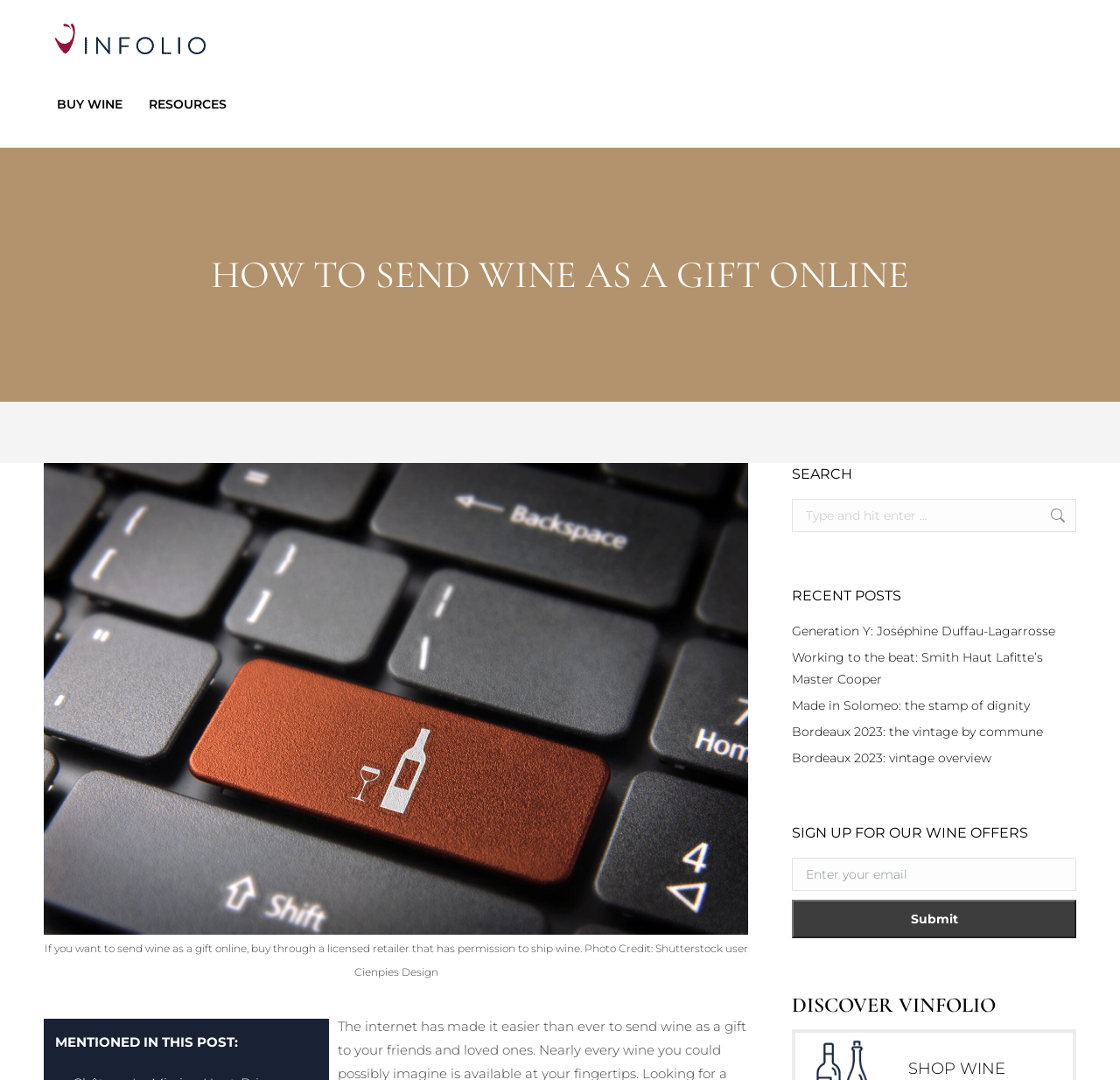Identify the bounding box coordinates for the UI element described by the following text: "Generation Y: Joséphine Duffau-Lagarrosse". Provide the coordinates as four float numbers between 0 and 1, in the format [left, top, right, bottom].

[0.707, 0.575, 0.942, 0.595]